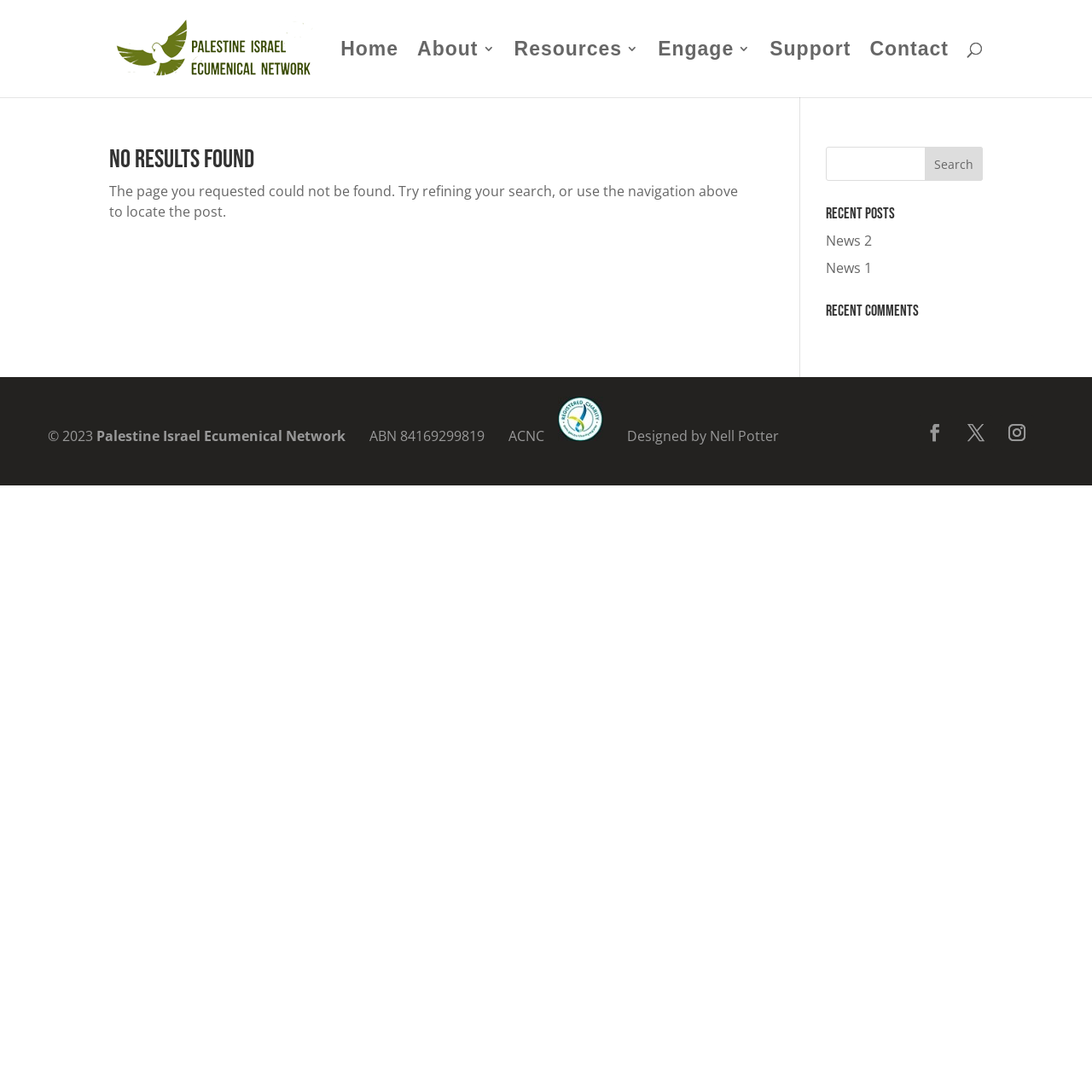What is the name of the organization?
Provide an in-depth and detailed answer to the question.

The name of the organization can be found in the top-left corner of the webpage, where it is written as 'Palestine Israel Ecumenical Network' in a link and an image.